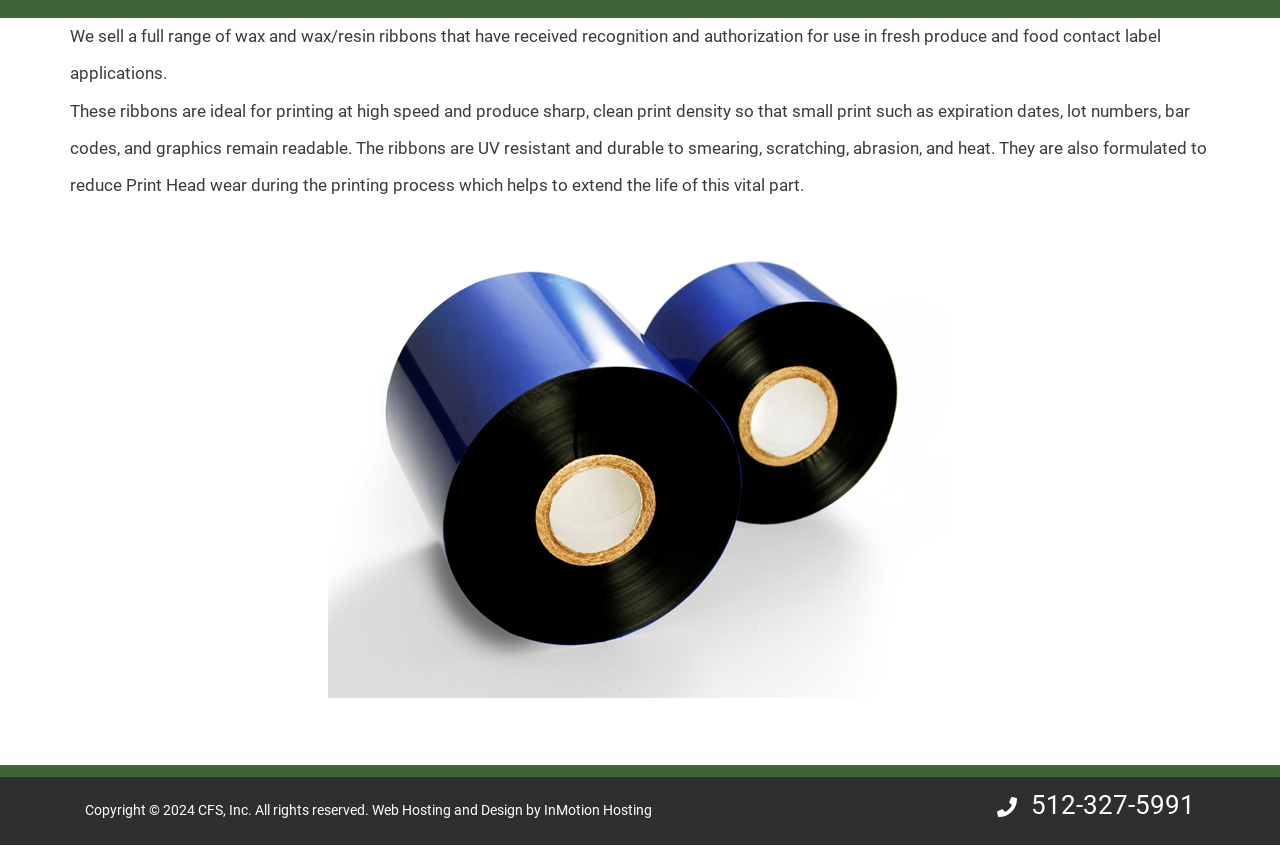Who designed the website?
Based on the image, give a one-word or short phrase answer.

InMotion Hosting